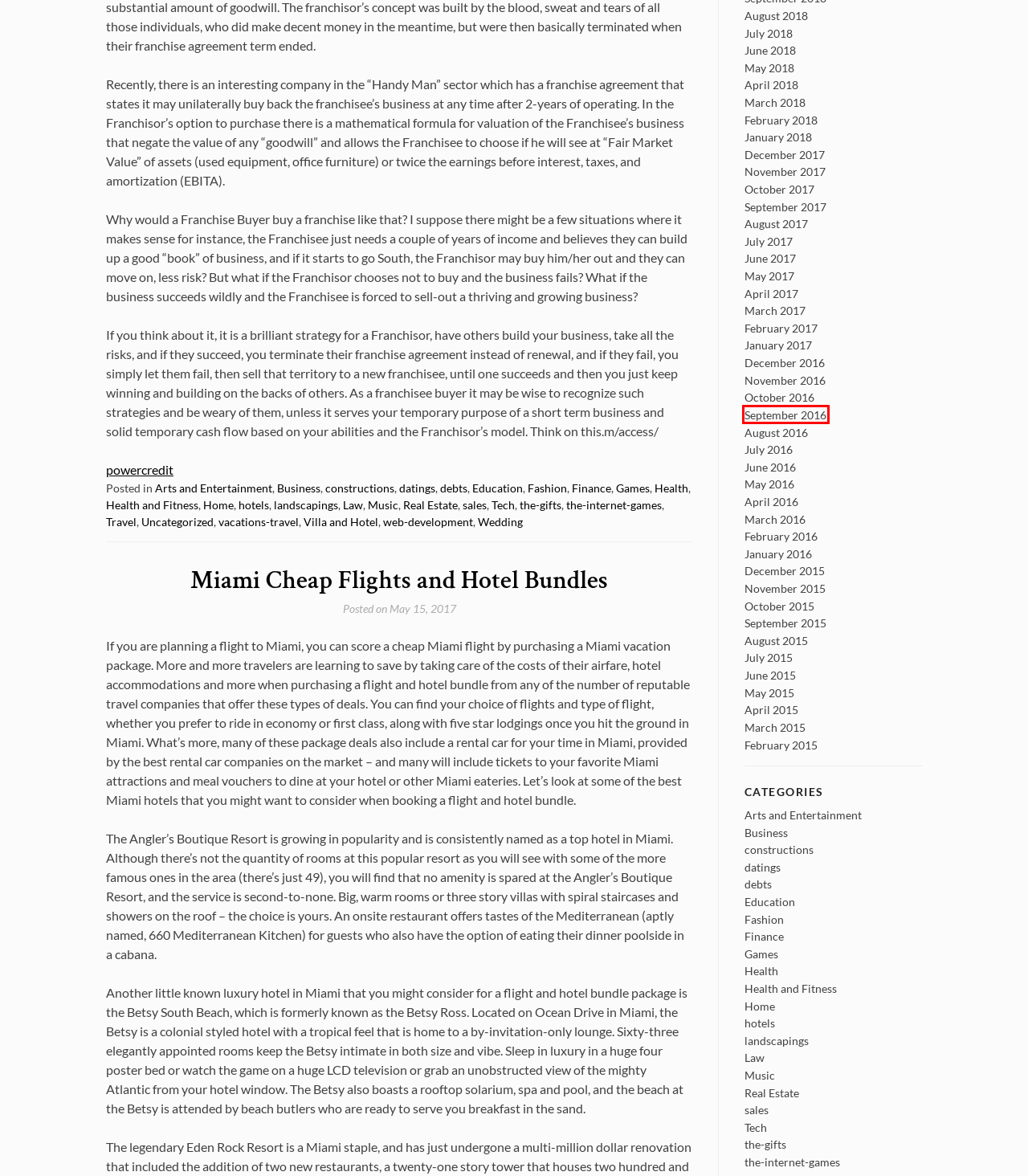Review the webpage screenshot and focus on the UI element within the red bounding box. Select the best-matching webpage description for the new webpage that follows after clicking the highlighted element. Here are the candidates:
A. November | 2015 | Management zone
B. April | 2017 | Management zone
C. May | 2018 | Management zone
D. Home | Management zone
E. June | 2016 | Management zone
F. September | 2016 | Management zone
G. Music | Management zone
H. Payday Loan in Singapore | Power Credit

F